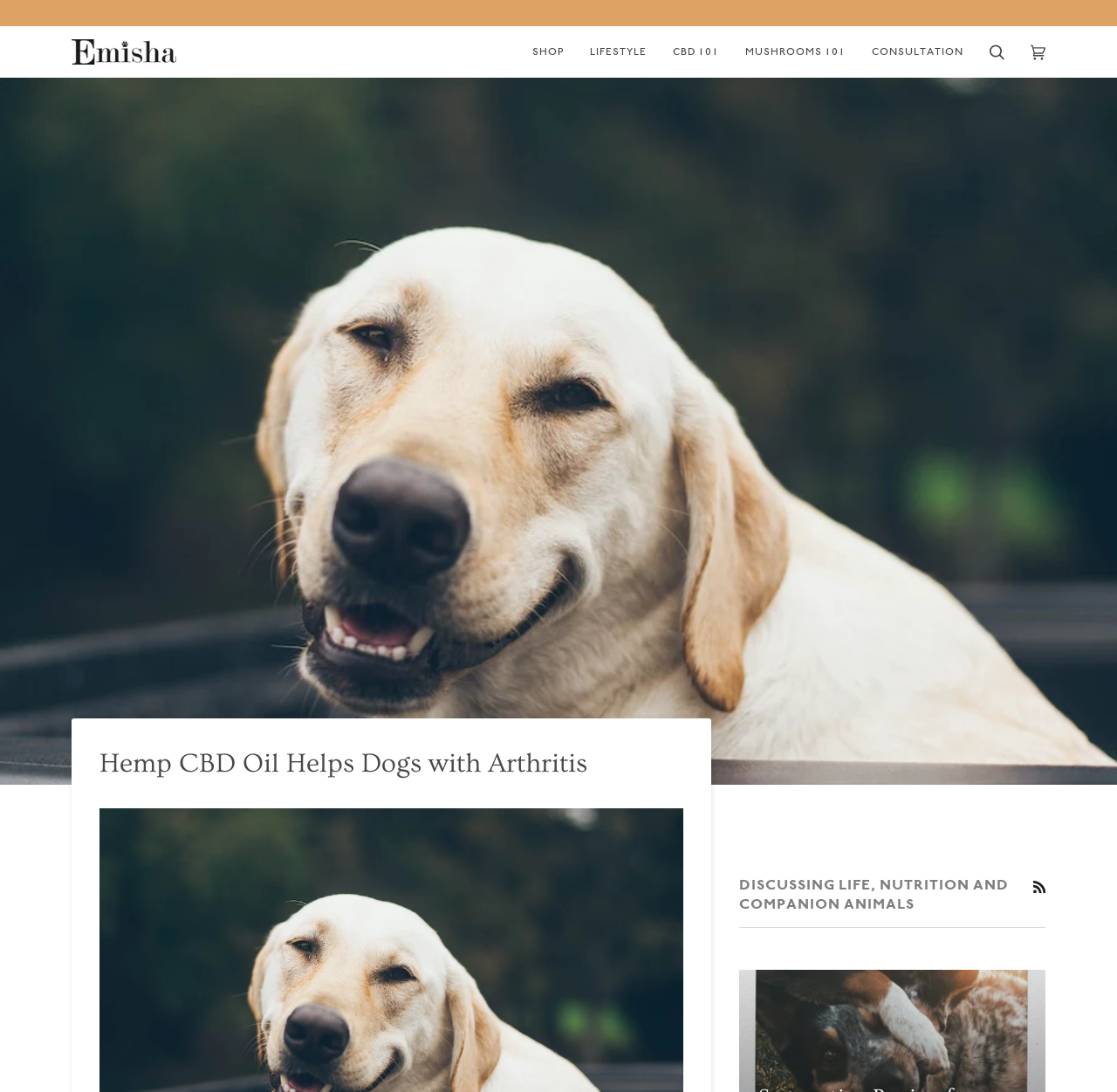Generate a thorough explanation of the webpage's elements.

The webpage is about Emisha Wellness, a company that offers hemp CBD oil products, particularly for dogs with arthritis. At the top left corner, there is a logo of Emisha Wellness, which is also a link to the company's homepage. Next to the logo, there is a dropdown menu with the label "SHOP". 

To the right of the "SHOP" menu, there are several links, including "LIFESTYLE", "CBD 101", "MUSHROOMS 101", and "CONSULTATION". Further to the right, there is a "Search" link and a "Cart (0)" link, indicating that the cart is currently empty.

Below the top navigation bar, there is a large image that takes up most of the width of the page, with a heading "Hemp CBD Oil Helps Dogs with Arthritis" overlaid on top of it. 

Below the image, there is a heading that reads "DISCUSSING LIFE, NUTRITION AND COMPANION ANIMALS". To the right of this heading, there is an "RSS" link. The webpage also has a horizontal separator line below the heading, which separates the top section from the rest of the content.